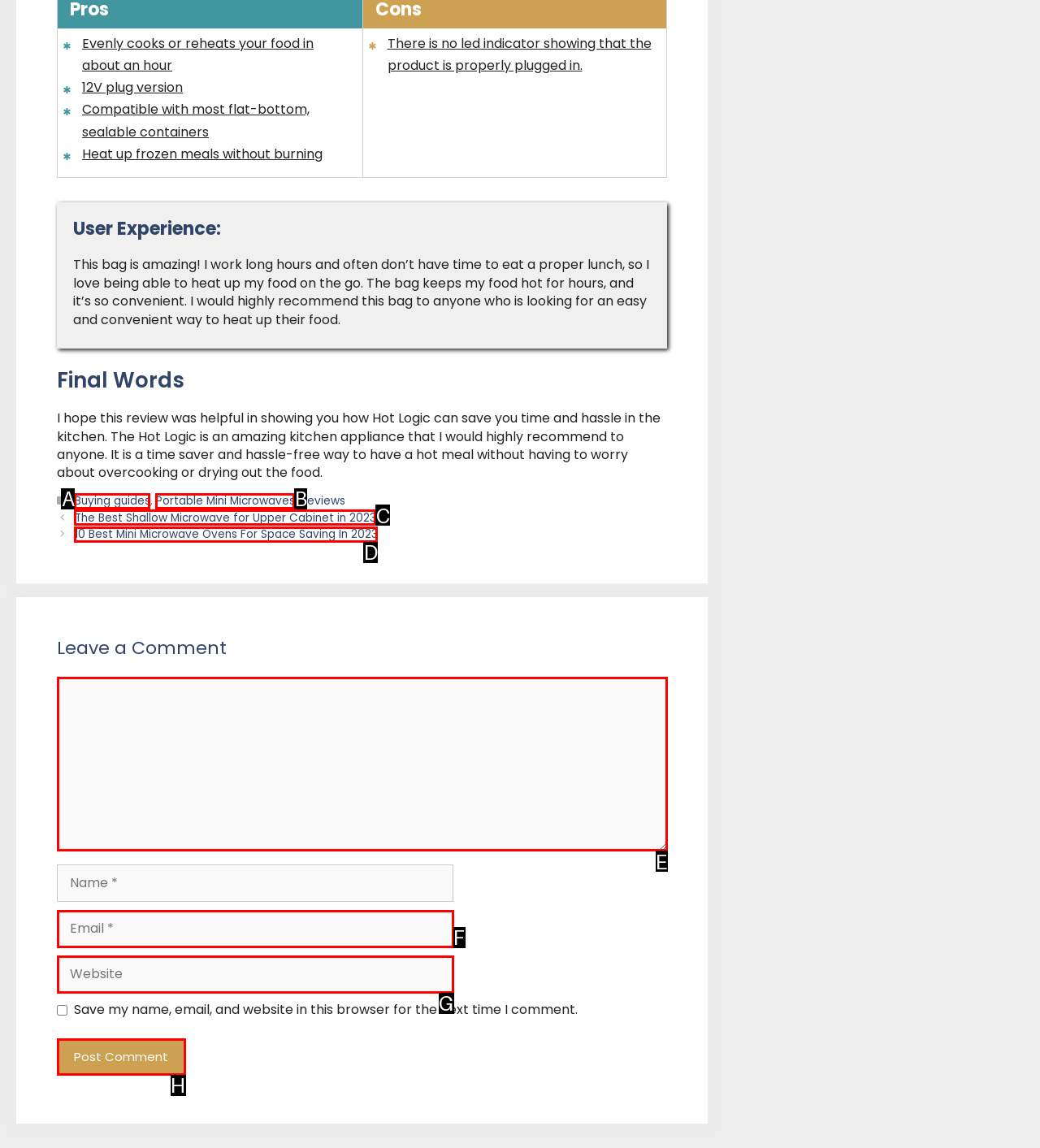Determine the HTML element that aligns with the description: Buying guides
Answer by stating the letter of the appropriate option from the available choices.

A